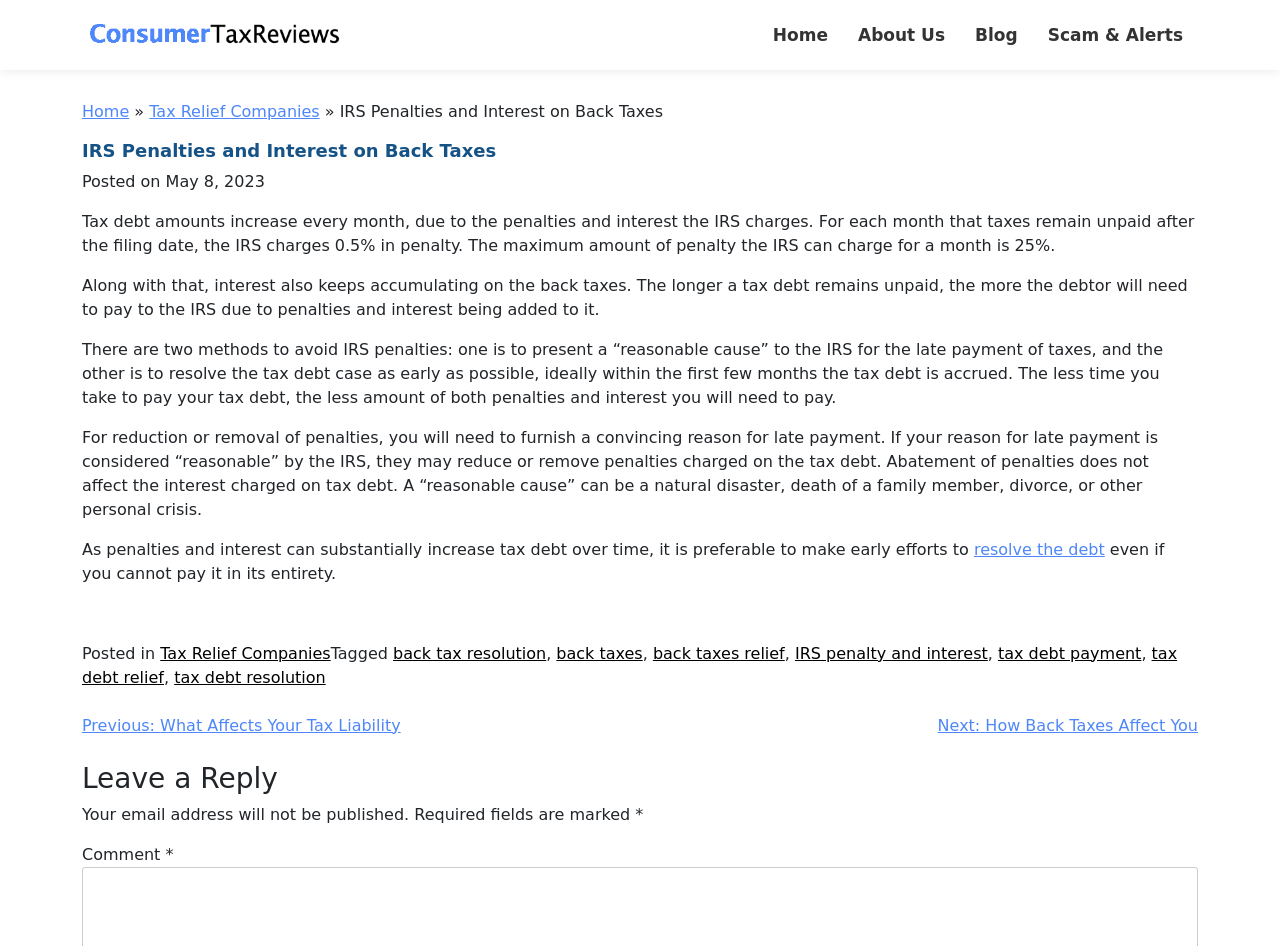Please give a one-word or short phrase response to the following question: 
What is the topic of the webpage?

IRS penalties and interest on back taxes